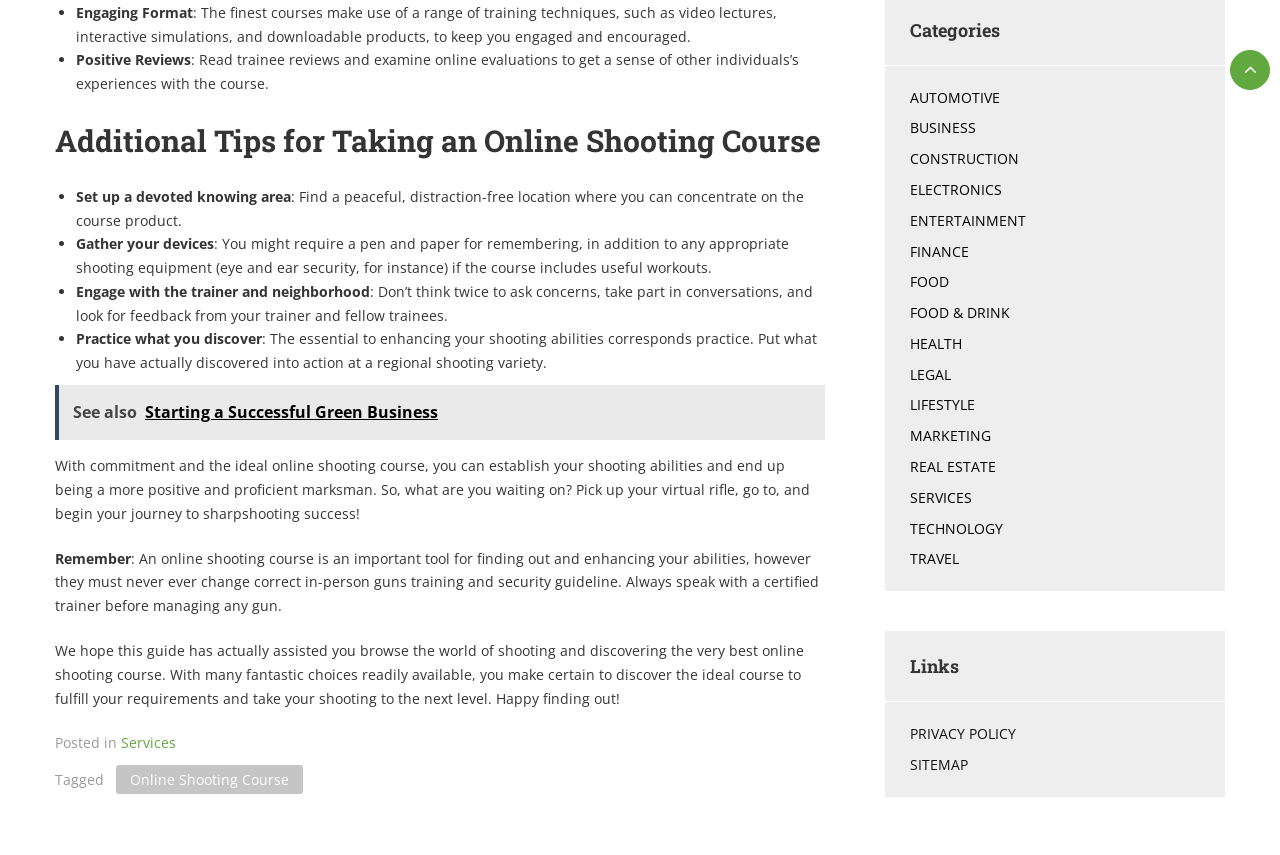What is recommended to do before handling a gun?
Answer the question with just one word or phrase using the image.

Consult a certified trainer